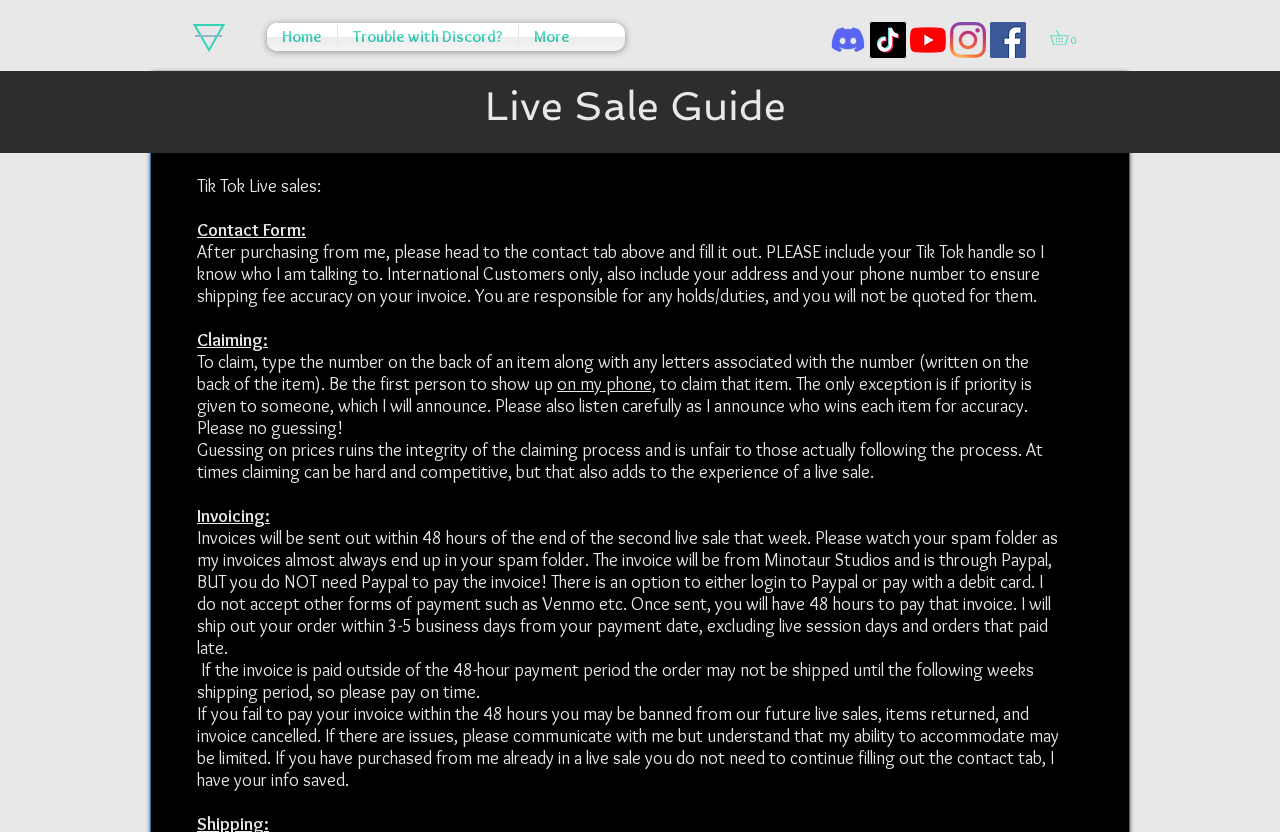Describe all the significant parts and information present on the webpage.

The webpage is a guide for live sales, specifically on TikTok. At the top left, there is a link to the homepage and a navigation menu with options like "Home" and "Trouble with Discord?". To the right of the navigation menu, there is a "More" option. 

On the top right, there is a social bar with links to Discord, TikTok, YouTube, Instagram, and Facebook, each accompanied by an icon. Next to the social bar, there is a cart button with a count of 0 items.

Below the top section, the main content begins with a heading "Live Sale Guide". The guide is divided into sections, starting with "Tik Tok Live sales:" which explains the process of purchasing from the seller. 

The next section is "Contact Form:" which instructs customers to fill out a contact form after purchasing, including their TikTok handle, address, and phone number for international customers. 

The following sections explain the claiming process, emphasizing the importance of following the rules and not guessing prices. The guide also covers invoicing, explaining that invoices will be sent within 48 hours of the end of the live sale and must be paid within 48 hours. 

The webpage provides detailed information on the live sale process, including payment and shipping details, and warns customers of the consequences of not paying invoices on time. Finally, there is a note for returning customers, stating that they do not need to fill out the contact form again.